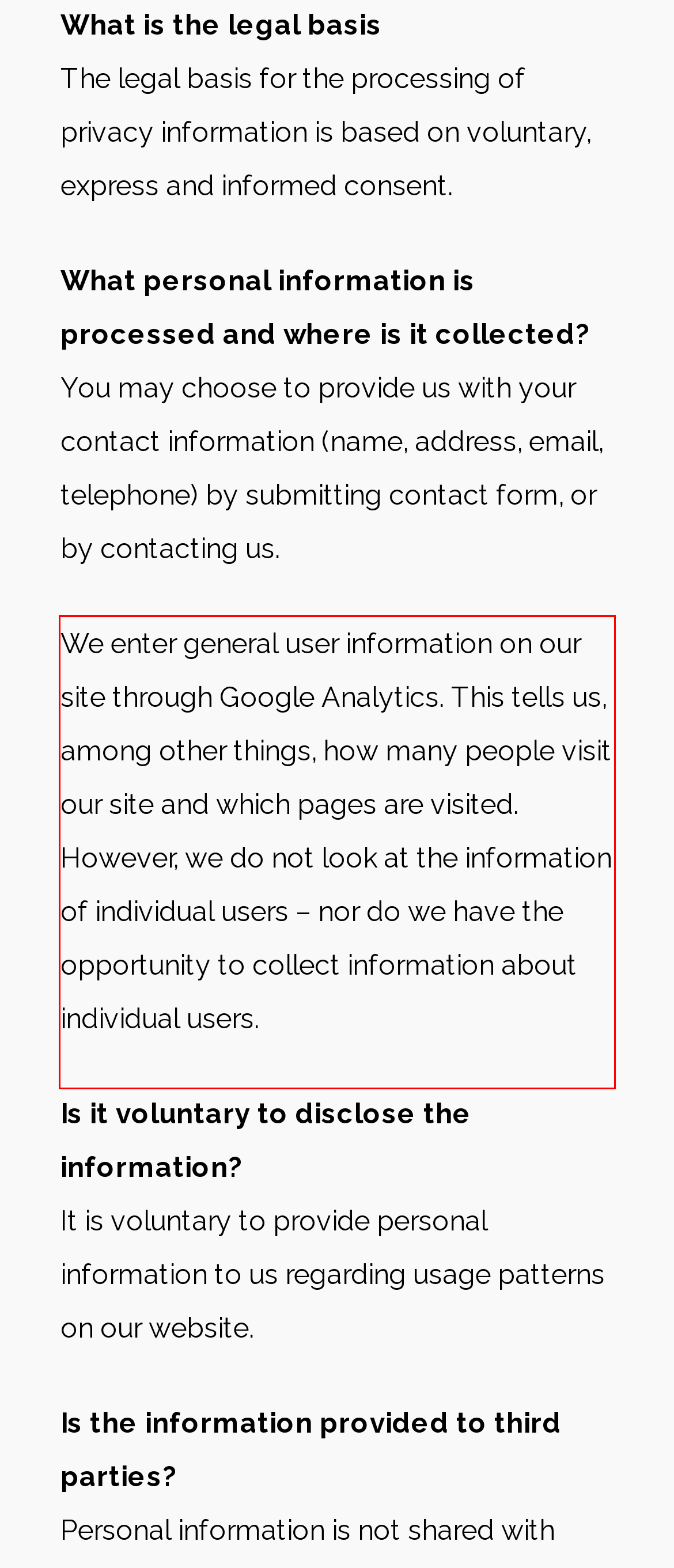You are looking at a screenshot of a webpage with a red rectangle bounding box. Use OCR to identify and extract the text content found inside this red bounding box.

We enter general user information on our site through Google Analytics. This tells us, among other things, how many people visit our site and which pages are visited. However, we do not look at the information of individual users – nor do we have the opportunity to collect information about individual users.